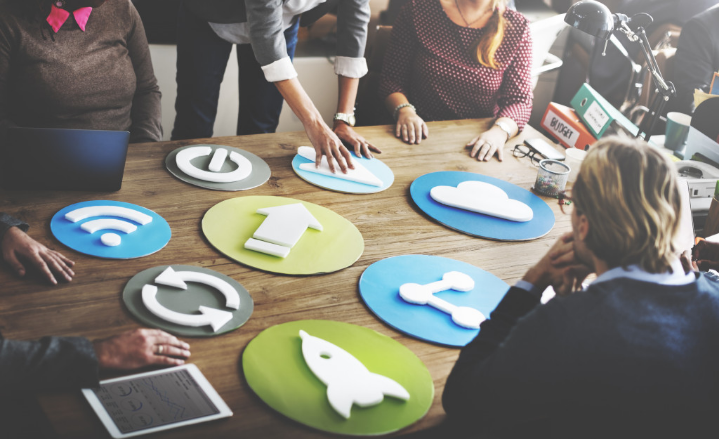Illustrate the scene in the image with a detailed description.

In a collaborative workspace, a diverse group of professionals engages in a dynamic discussion around a table covered with colorful, circular icons representing various digital concepts. Among these icons are symbols of connectivity, growth, and technology, including a cloud symbol, a refresh symbol, a power button, and an upward arrow. 

One individual, dressed in a gray shirt and a pink bowtie, is actively pointing to an icon, indicating the importance of a particular idea or concept. Surrounding them, colleagues are deeply focused, with some taking notes or contemplating the visual aids as part of their strategy to enhance employee engagement and improve workplace dynamics through digital tools. The atmosphere is one of collaboration and innovation, reflecting the theme of modern solutions in business management.